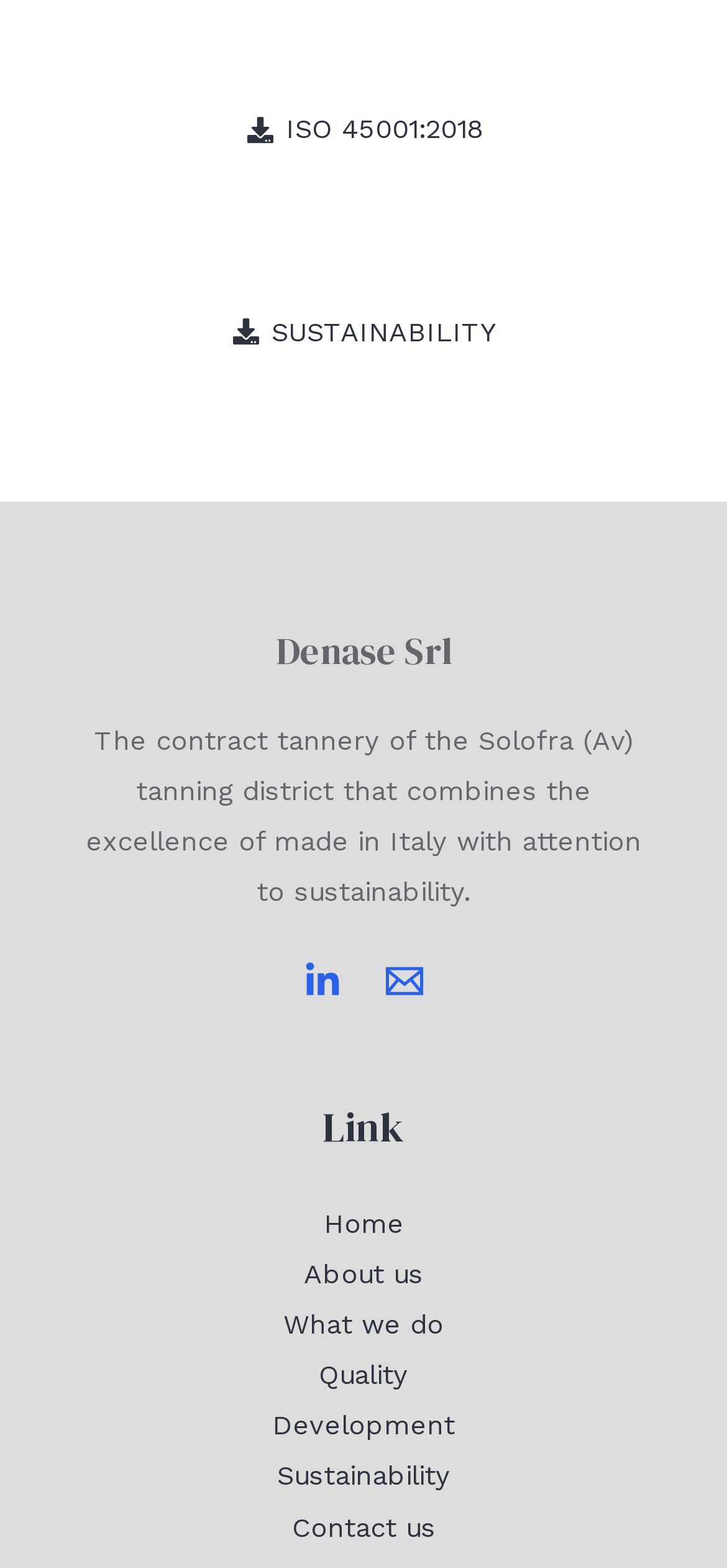Determine the bounding box coordinates for the area that should be clicked to carry out the following instruction: "Click on ISO 45001:2018".

[0.151, 0.067, 0.849, 0.099]